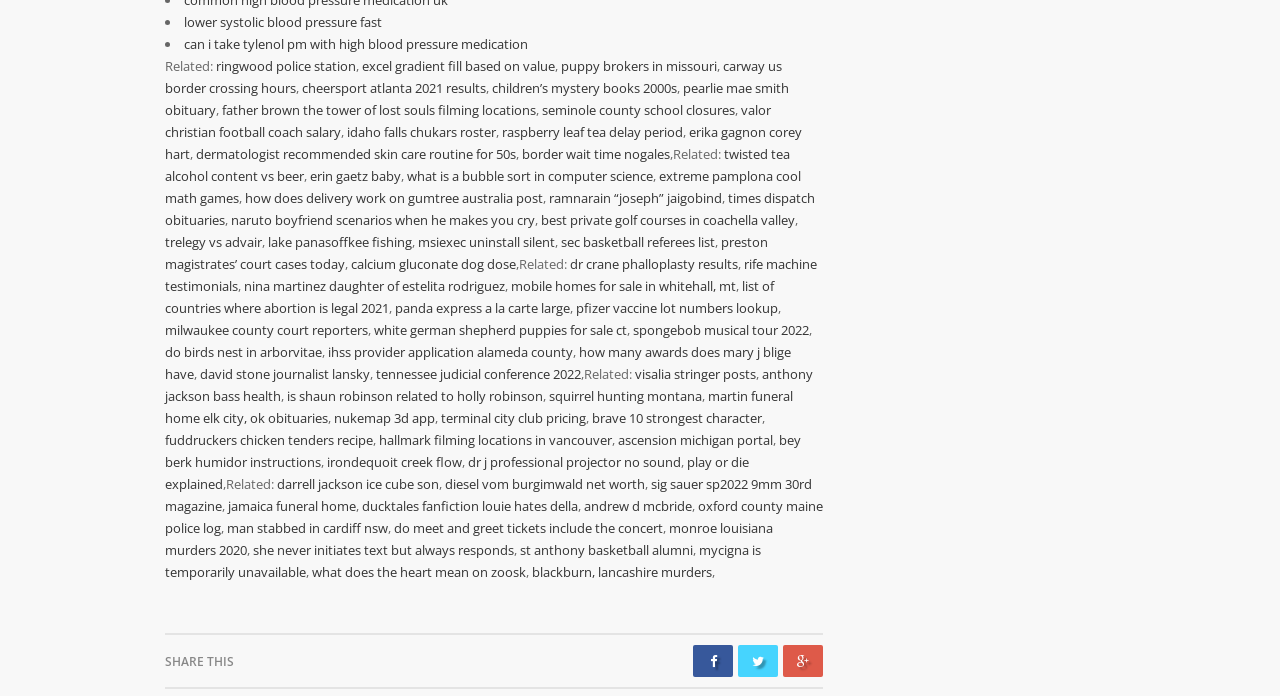Find the bounding box coordinates of the element to click in order to complete this instruction: "click on 'lower systolic blood pressure fast'". The bounding box coordinates must be four float numbers between 0 and 1, denoted as [left, top, right, bottom].

[0.144, 0.019, 0.298, 0.044]